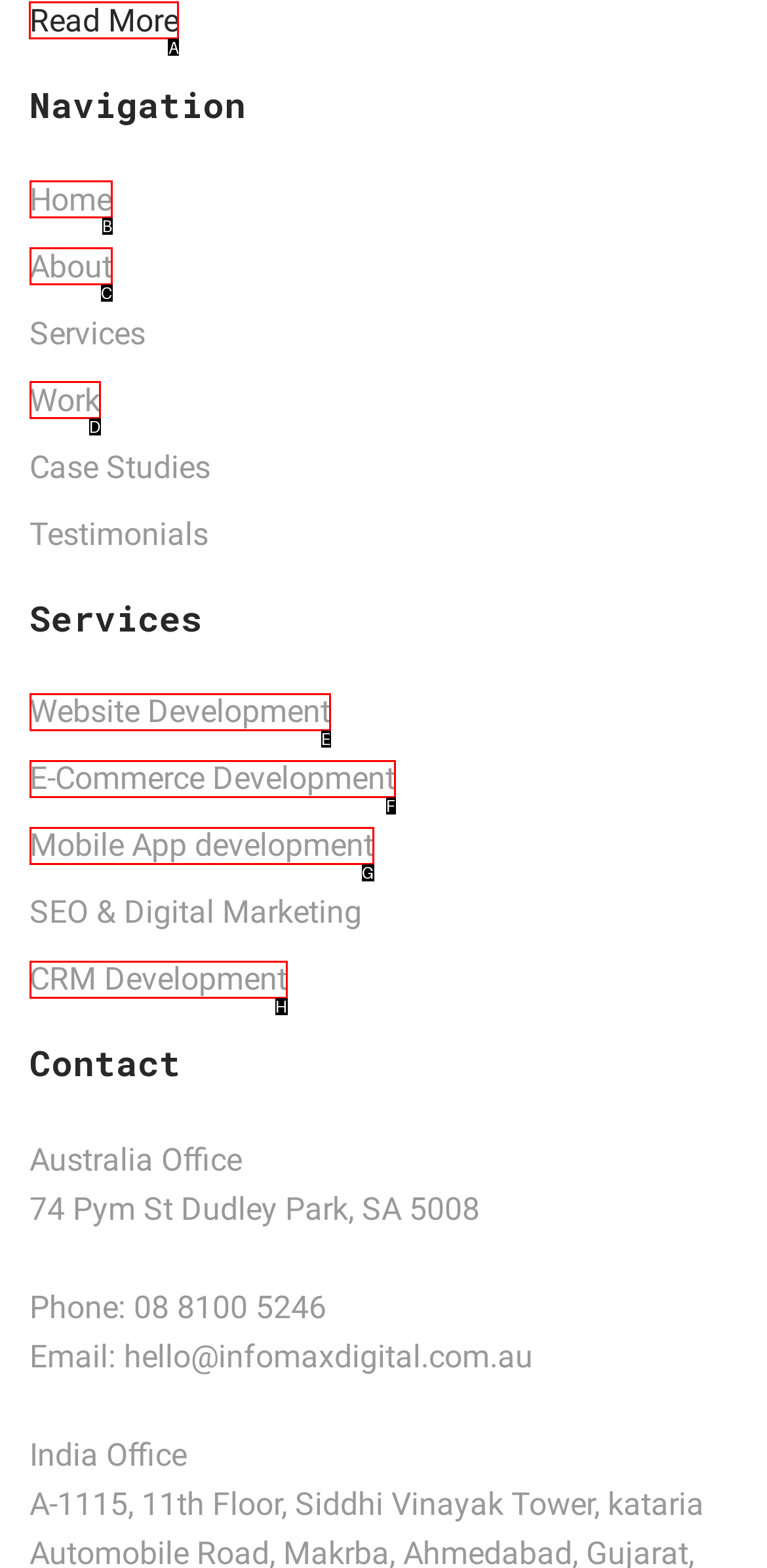Show which HTML element I need to click to perform this task: Click Read More Answer with the letter of the correct choice.

A